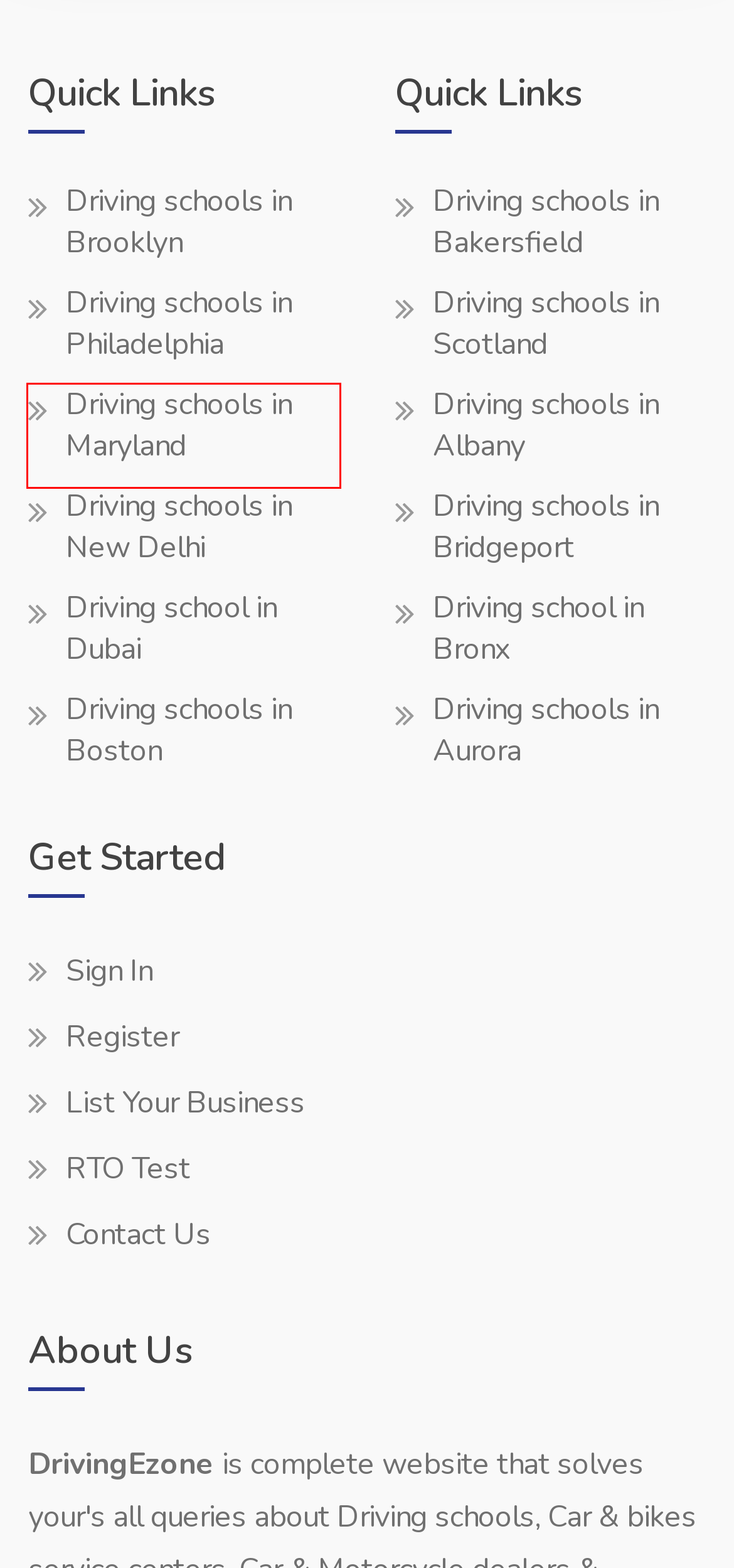You have a screenshot of a webpage with a red bounding box around an element. Select the webpage description that best matches the new webpage after clicking the element within the red bounding box. Here are the descriptions:
A. Explore Best Driving Schools in New Delhi, Delhi
B. Explore Best Driving Schools in Aurora, Ceará
C. Explore Best Driving Schools in Brooklyn, New York
D. Explore Best Driving Schools in Maryland, New South Wales
E. Explore Best Driving Schools in Boston, England
F. Explore Best Driving Schools in Albany, Western Australia
G. Explore Best Driving Schools in Bronx, New York
H. Explore Best Driving Schools in Scotland, Pennsylvania

D